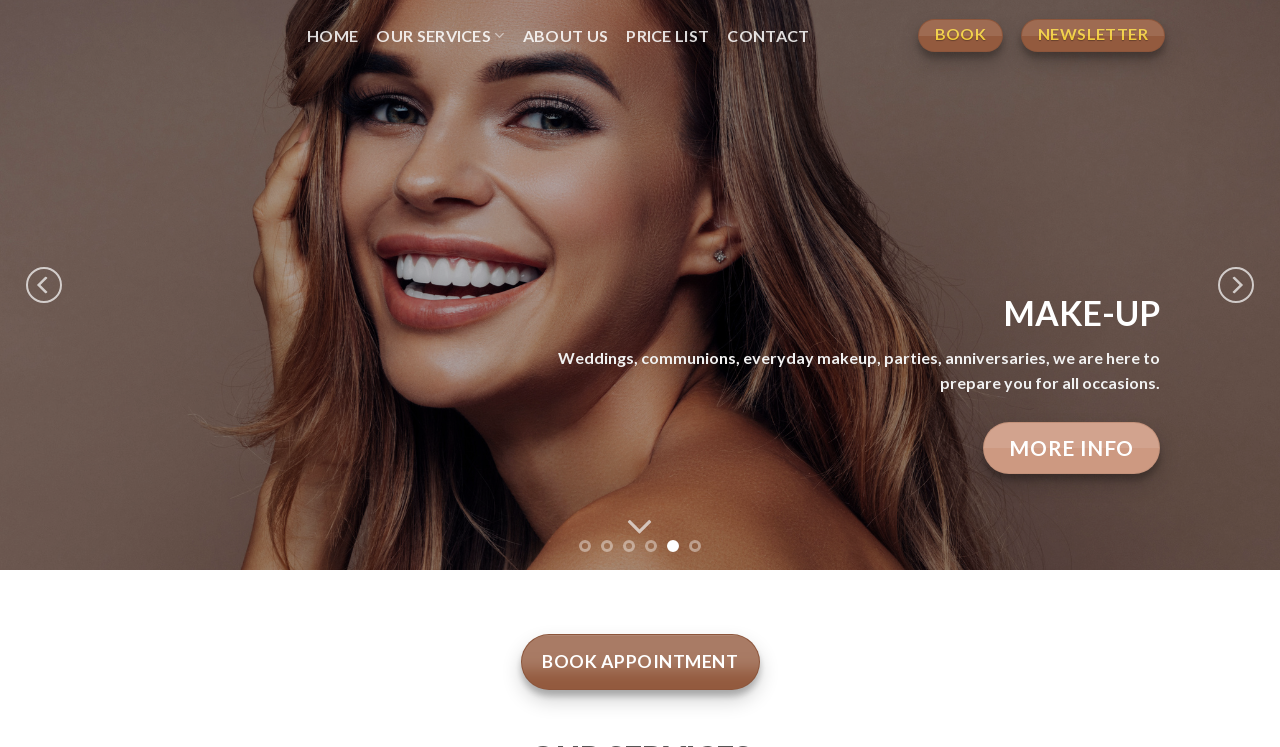How many page dots are there?
Look at the screenshot and respond with one word or a short phrase.

6